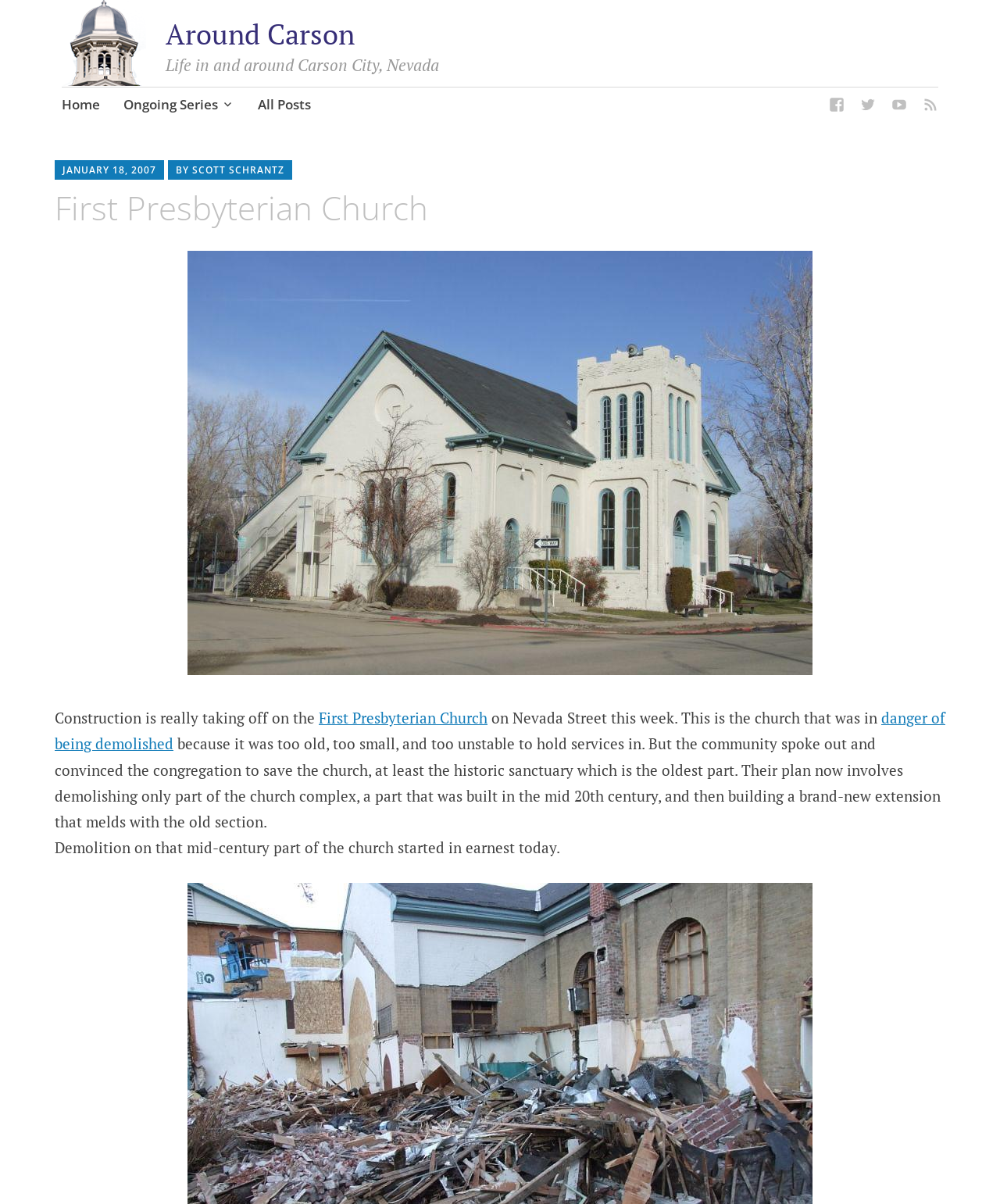Identify the bounding box coordinates of the clickable region necessary to fulfill the following instruction: "Read the 'First Presbyterian Church' article". The bounding box coordinates should be four float numbers between 0 and 1, i.e., [left, top, right, bottom].

[0.055, 0.156, 0.945, 0.19]